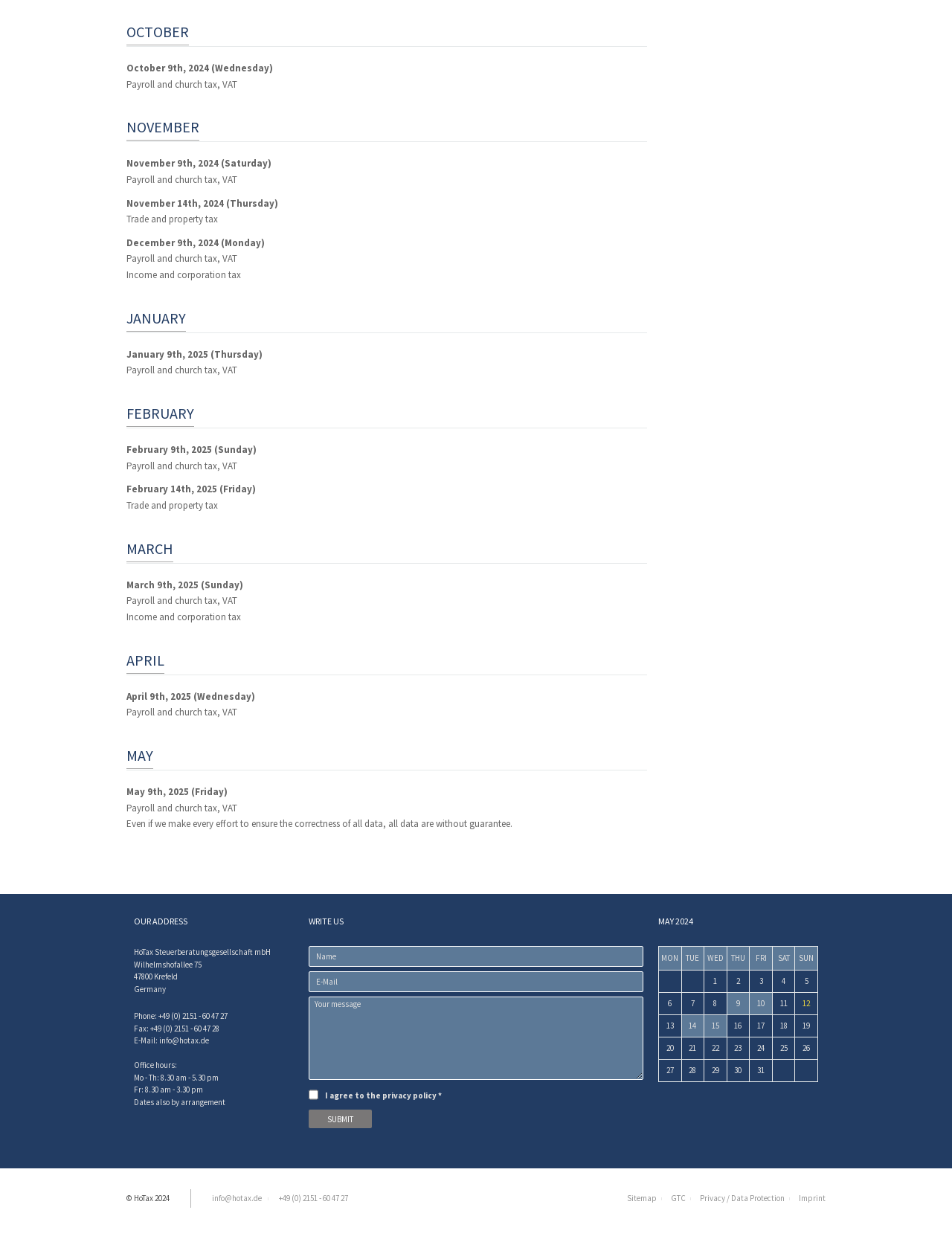Please identify the bounding box coordinates of the area I need to click to accomplish the following instruction: "Click the submit button".

[0.324, 0.896, 0.391, 0.911]